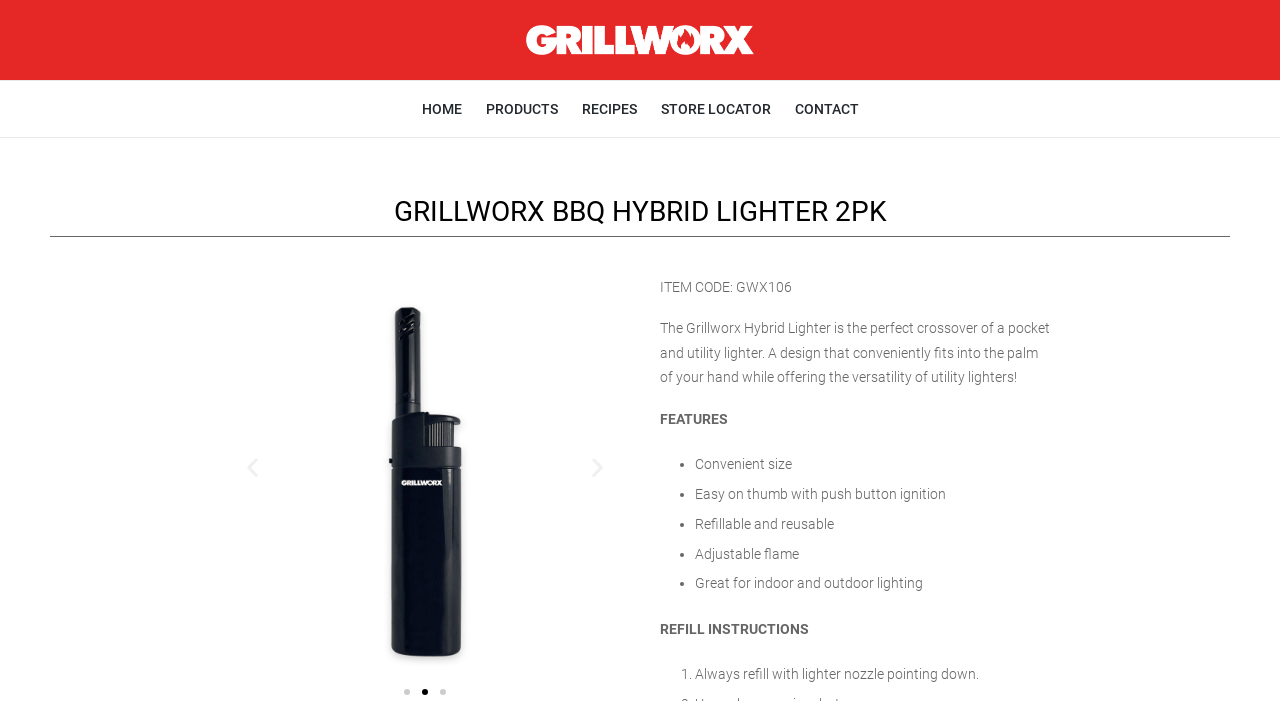Identify the bounding box coordinates of the part that should be clicked to carry out this instruction: "Click the PRODUCTS link".

[0.379, 0.116, 0.436, 0.196]